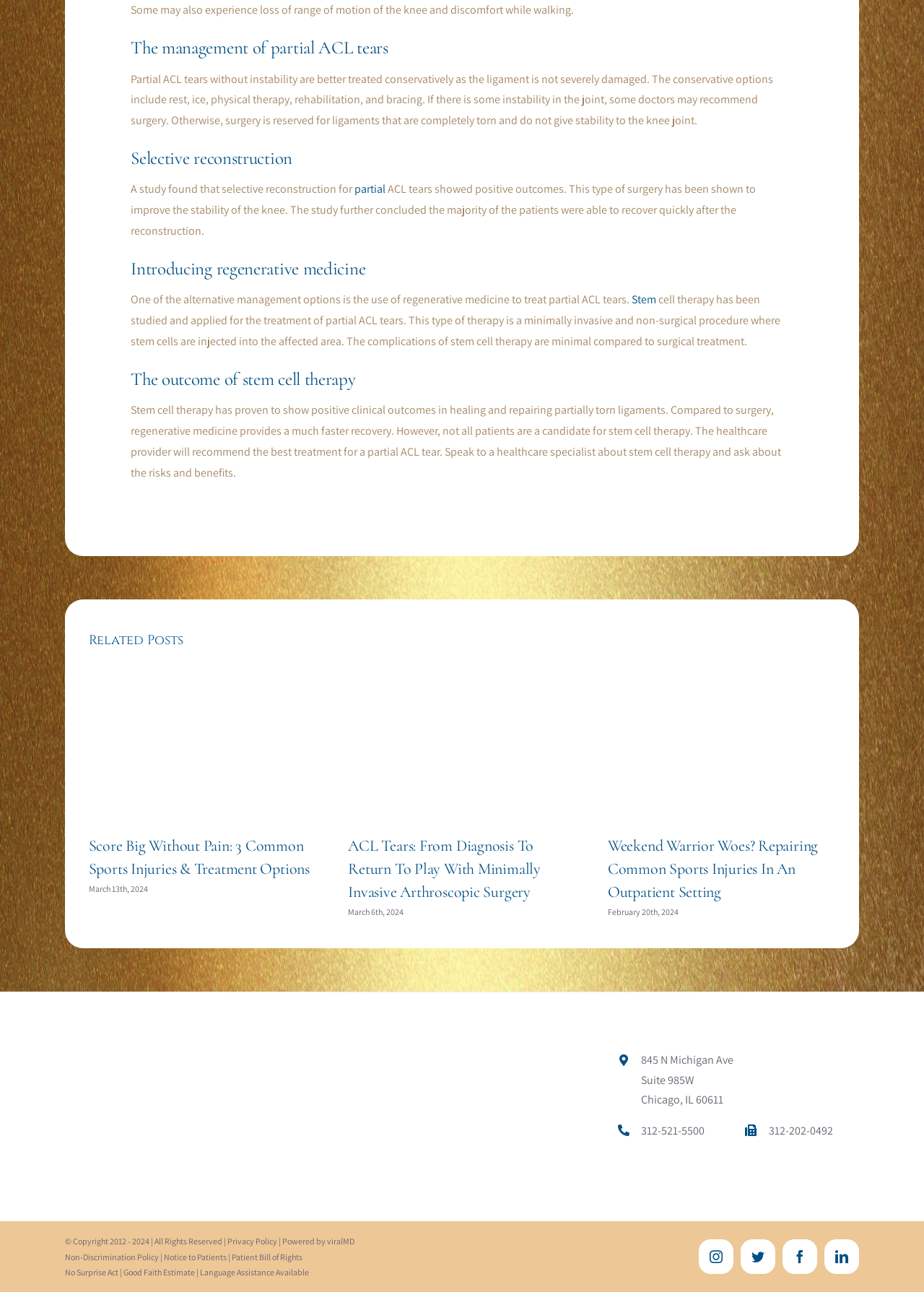Could you specify the bounding box coordinates for the clickable section to complete the following instruction: "Click the link to read about Score Big Without Pain: 3 Common Sports Injuries & Treatment Options"?

[0.096, 0.517, 0.342, 0.528]